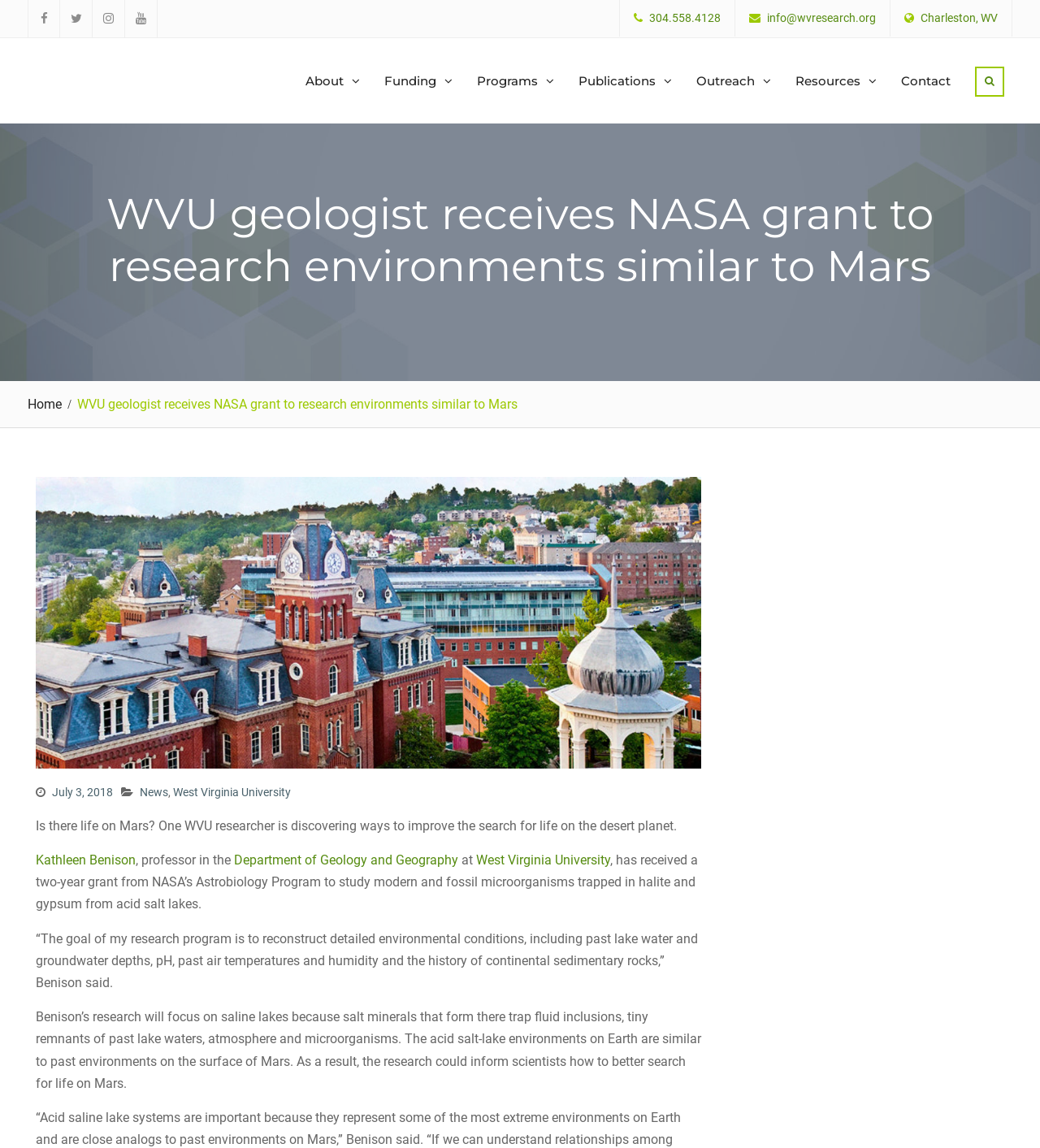Explain the features and main sections of the webpage comprehensively.

The webpage is about a news article from West Virginia University, featuring a geologist named Kathleen Benison who has received a NASA grant to research environments similar to Mars. 

At the top of the page, there are several links to social media platforms, including Facebook, Twitter, Instagram, and YouTube, aligned horizontally. Below these links, there is a heading that reads "WVU geologist receives NASA grant to research environments similar to Mars". 

On the top-right corner, there are contact information links, including phone numbers and email addresses. Below these links, there is a horizontal menu with links to different sections of the website, such as "About", "Funding", "Programs", "Publications", "Outreach", "Resources", and "Contact". 

The main content of the article is divided into several paragraphs. The first paragraph introduces Kathleen Benison, a professor in the Department of Geology and Geography at West Virginia University, who is researching ways to improve the search for life on Mars. 

The article then quotes Benison, explaining the goal of her research program, which is to reconstruct detailed environmental conditions, including past lake water and groundwater depths, pH, past air temperatures and humidity, and the history of continental sedimentary rocks. 

The final paragraph explains that Benison's research will focus on saline lakes because salt minerals that form there trap fluid inclusions, tiny remnants of past lake waters, atmosphere, and microorganisms. The acid salt-lake environments on Earth are similar to past environments on the surface of Mars, and the research could inform scientists how to better search for life on Mars.